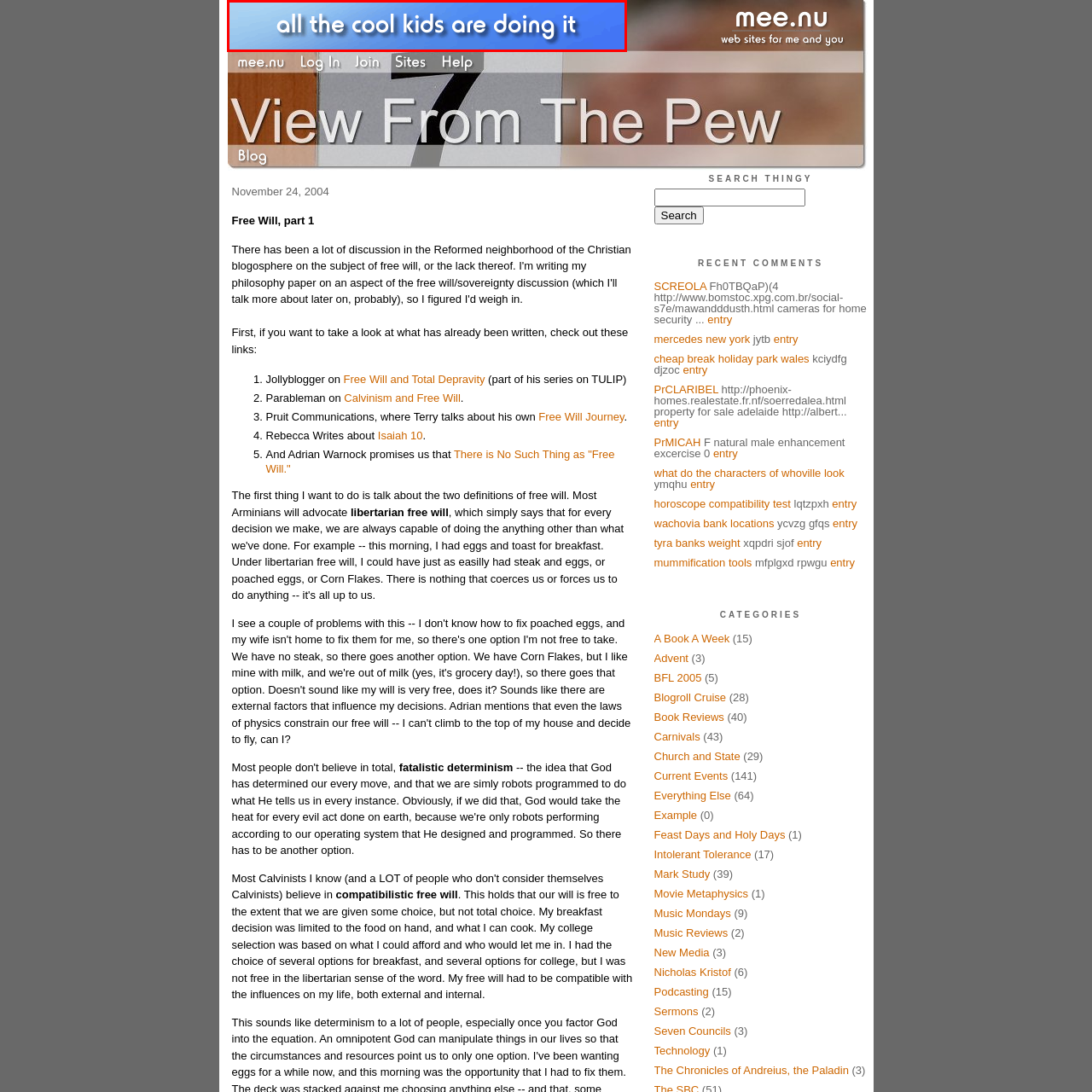Examine the segment of the image contained within the black box and respond comprehensively to the following question, based on the visual content: 
What is the font style of the text?

The caption states that the text is set in a bold, modern font, giving it a youthful and energetic vibe, which suggests that the font style is bold and modern.